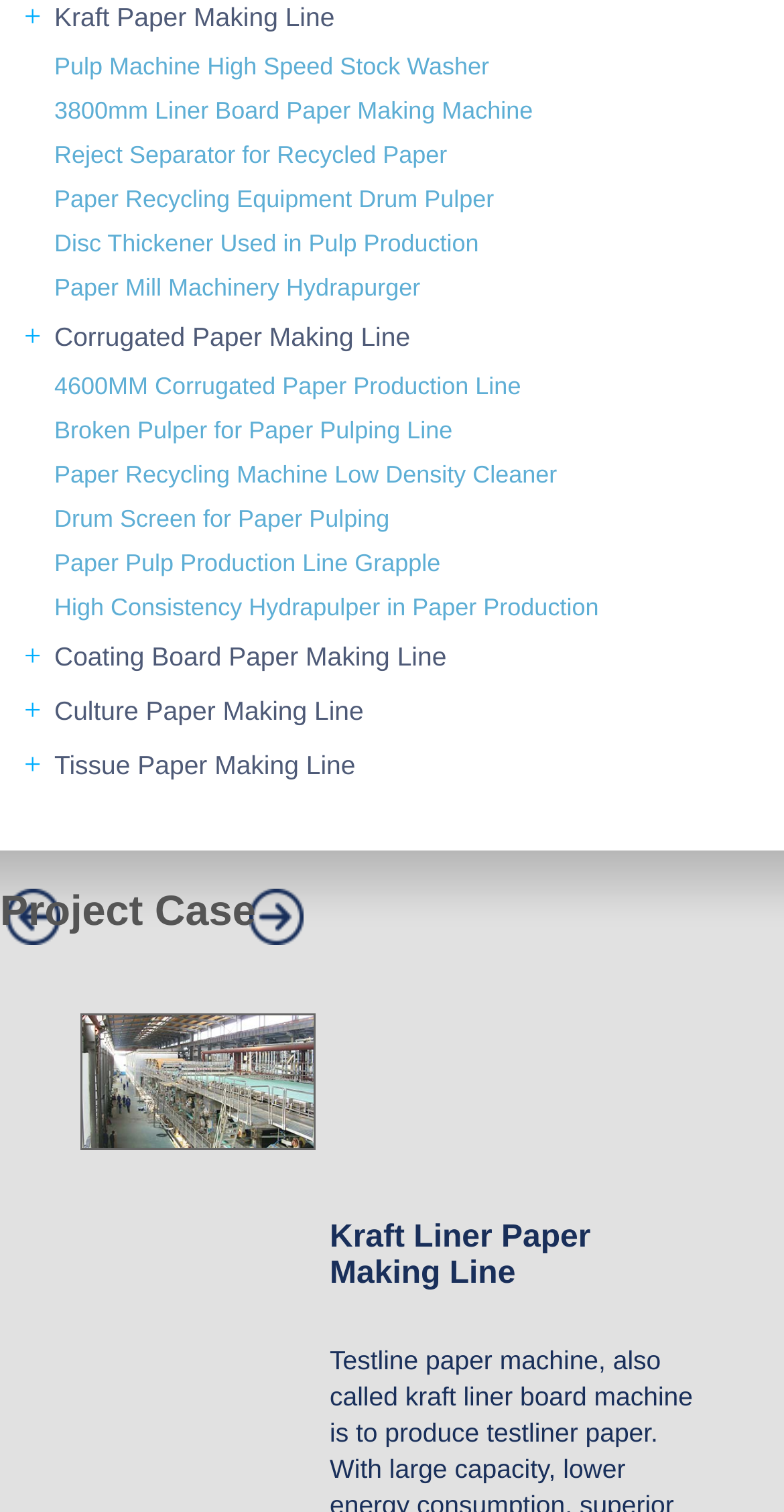Locate the bounding box coordinates of the area to click to fulfill this instruction: "View product overview". The bounding box should be presented as four float numbers between 0 and 1, in the order [left, top, right, bottom].

None